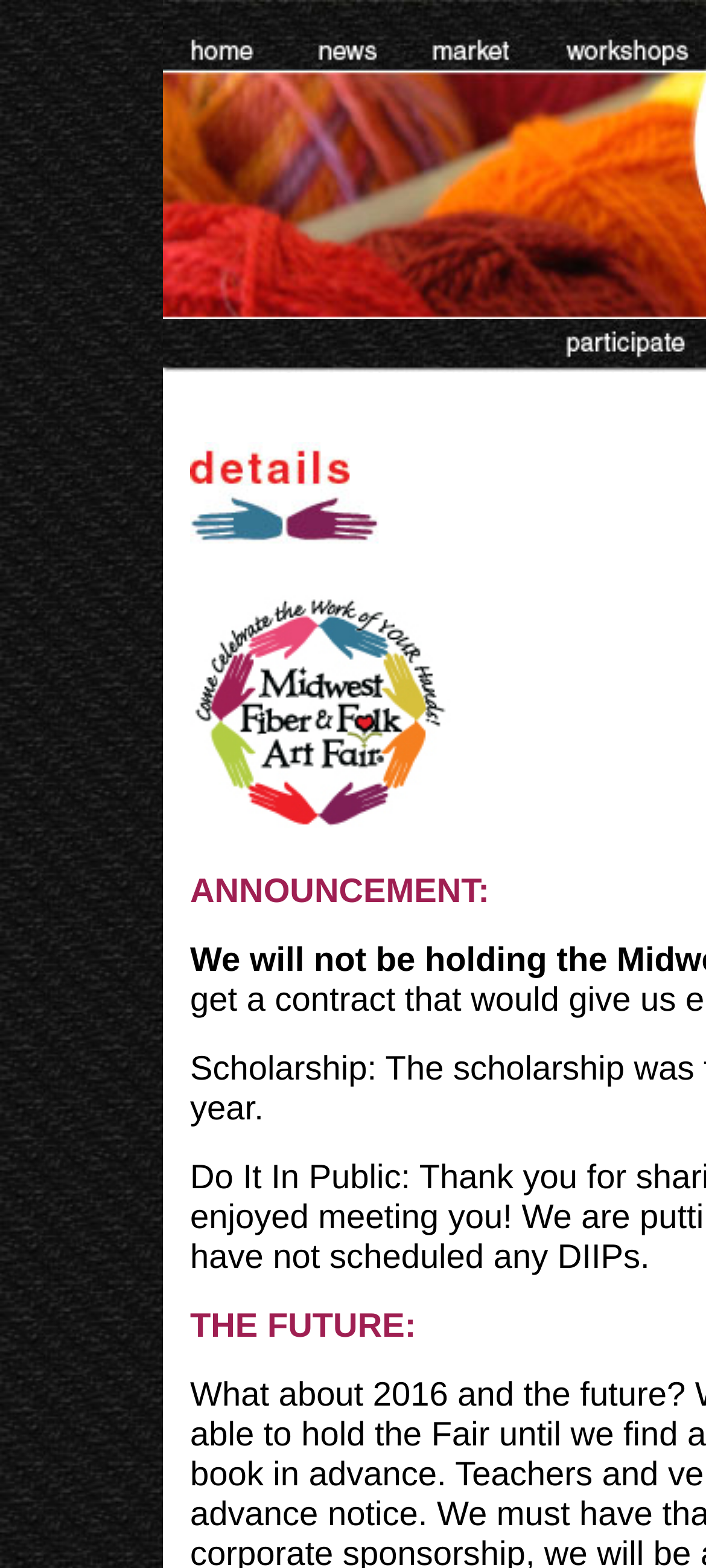Please provide a comprehensive response to the question below by analyzing the image: 
What are the main categories on the webpage?

By analyzing the layout of the webpage, I found four main categories: 'details', 'news', 'market', and 'workshops', each represented by a link and an image.